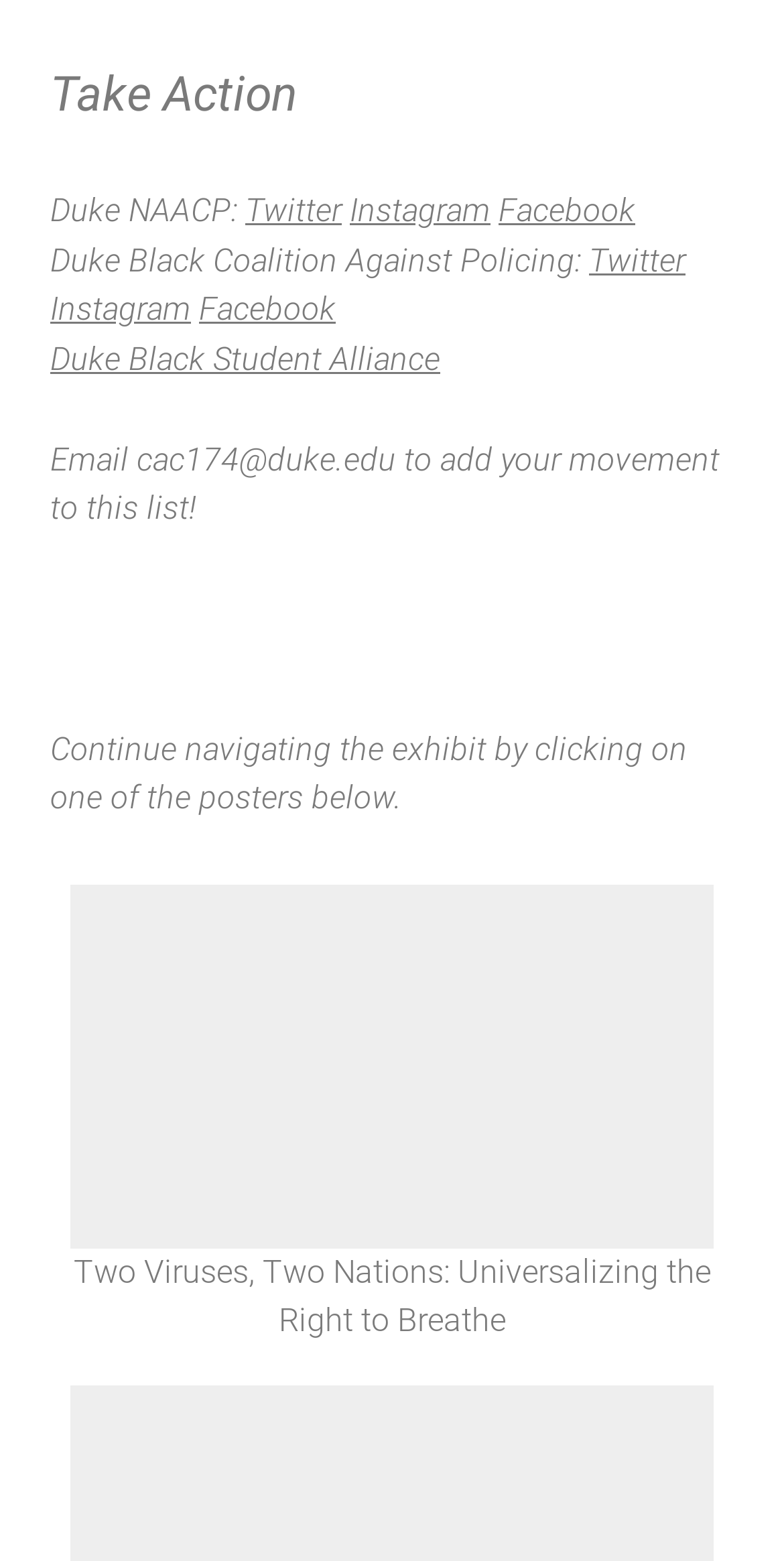Determine the bounding box of the UI element mentioned here: "Duke Black Student Alliance". The coordinates must be in the format [left, top, right, bottom] with values ranging from 0 to 1.

[0.064, 0.218, 0.562, 0.242]